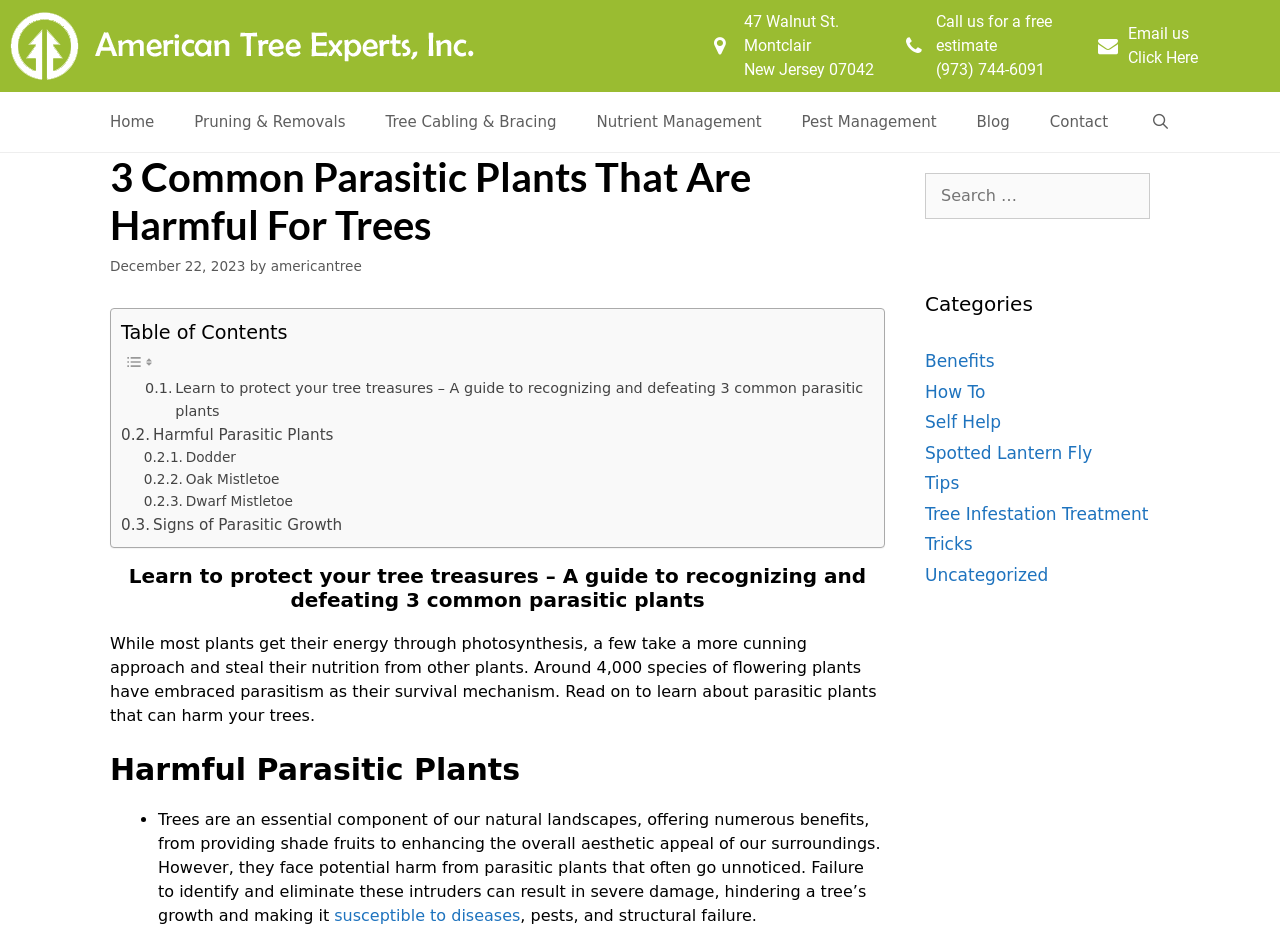Please identify the bounding box coordinates of the element on the webpage that should be clicked to follow this instruction: "Click the 'Home' link". The bounding box coordinates should be given as four float numbers between 0 and 1, formatted as [left, top, right, bottom].

[0.07, 0.097, 0.136, 0.161]